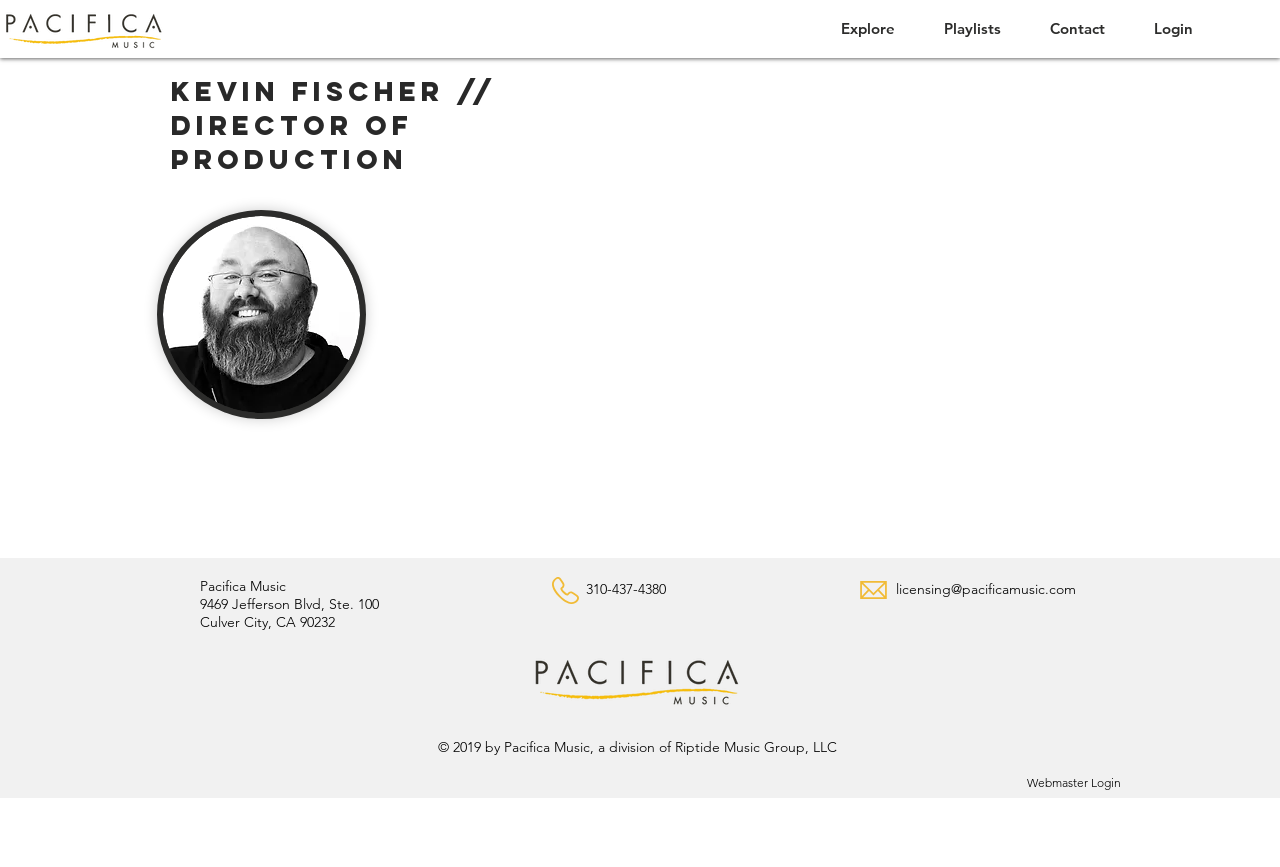What is the name of the company that Pacifica Music is a division of?
With the help of the image, please provide a detailed response to the question.

The webpage mentions that Pacifica Music is a division of Riptide Music Group, LLC, which is stated in the copyright information at the bottom of the webpage.